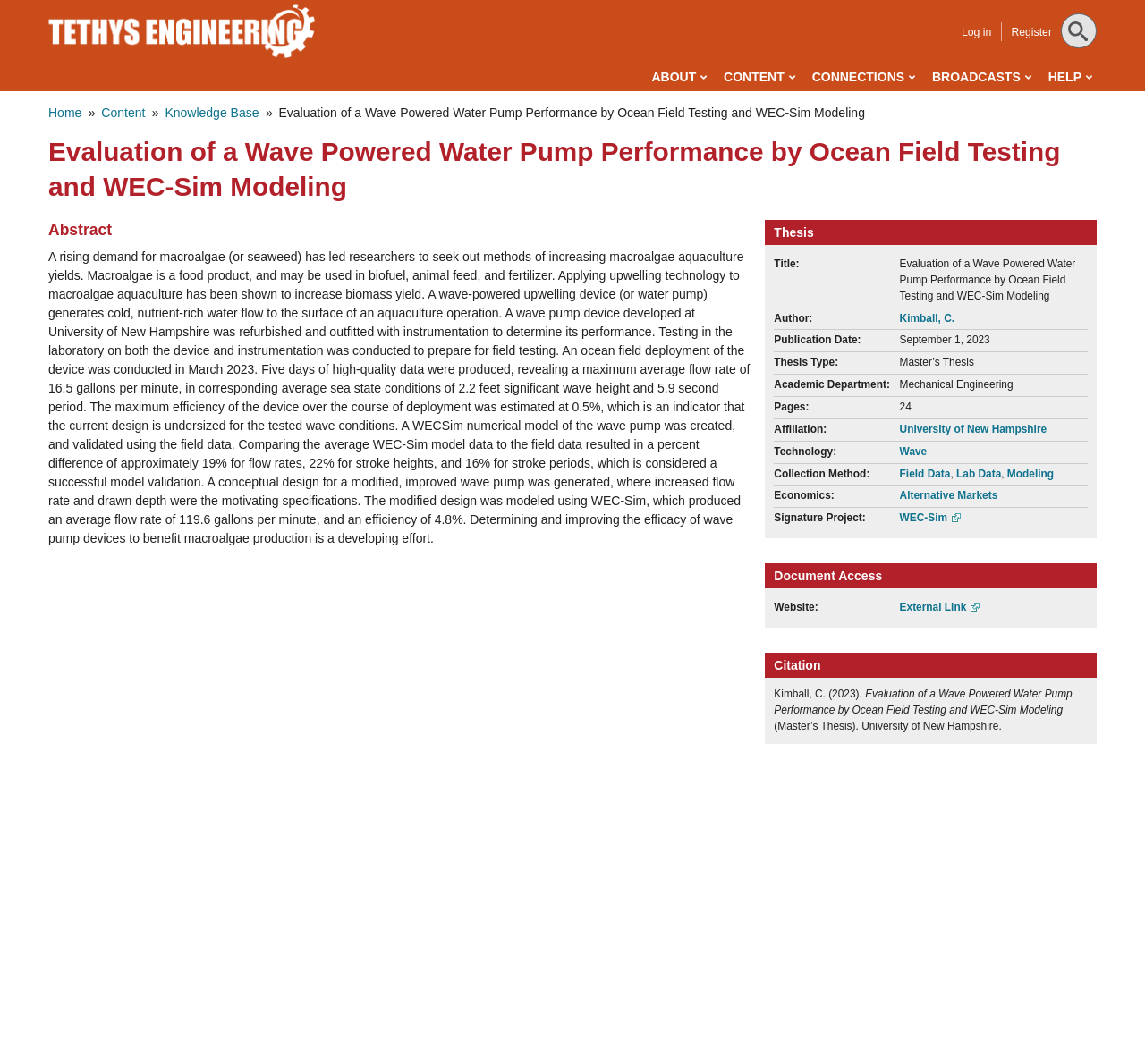Locate the bounding box coordinates of the UI element described by: "Modeling". Provide the coordinates as four float numbers between 0 and 1, formatted as [left, top, right, bottom].

[0.88, 0.439, 0.92, 0.451]